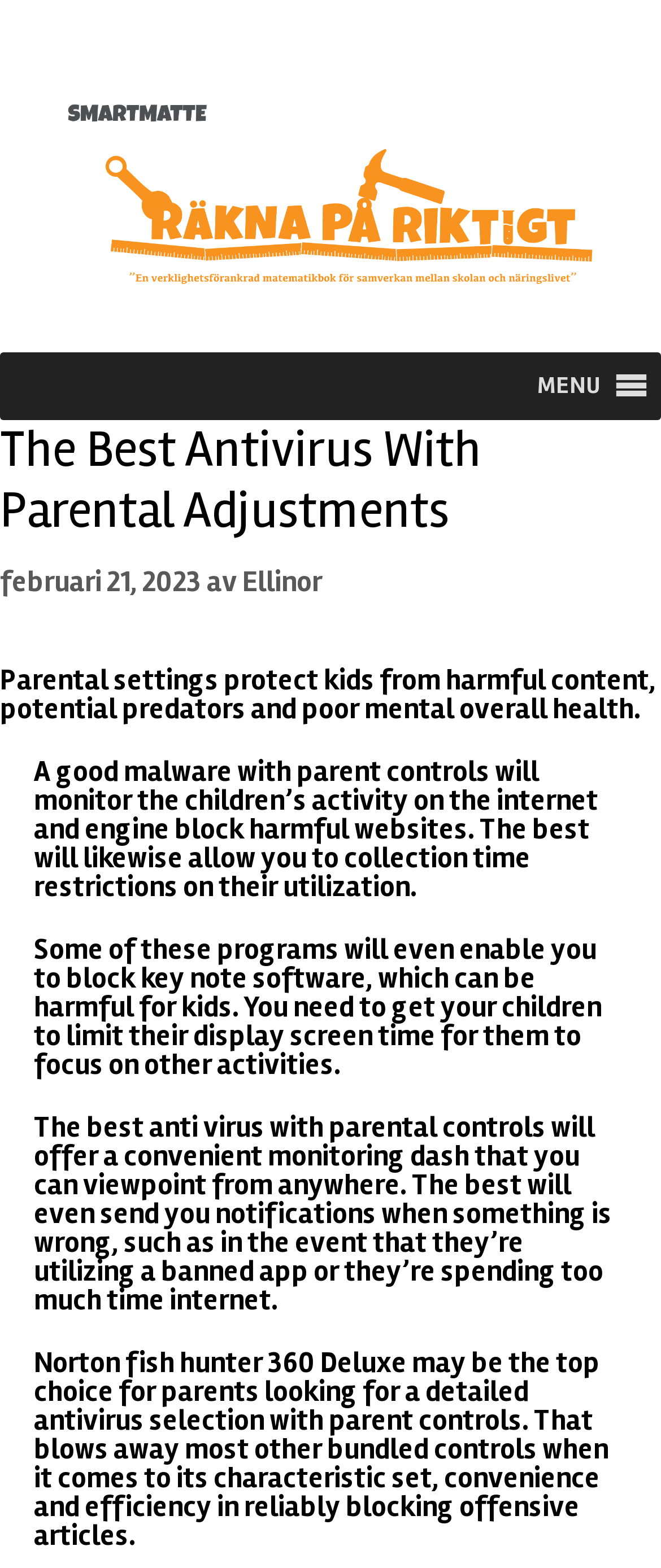Provide the bounding box coordinates of the UI element that matches the description: "alt="Räkna på riktigt"".

[0.103, 0.111, 0.897, 0.133]